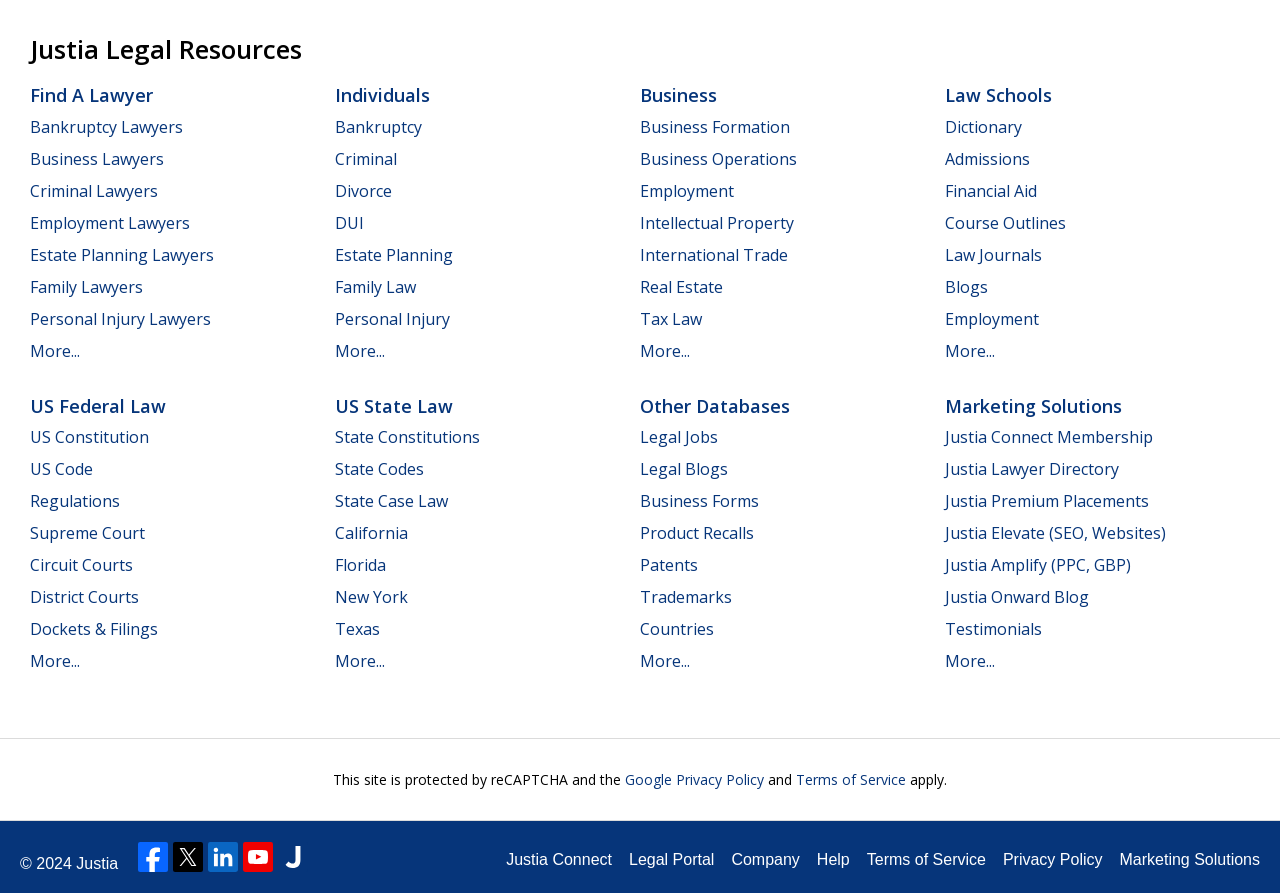Locate the bounding box coordinates of the region to be clicked to comply with the following instruction: "Explore bankruptcy lawyers". The coordinates must be four float numbers between 0 and 1, in the form [left, top, right, bottom].

[0.023, 0.13, 0.143, 0.154]